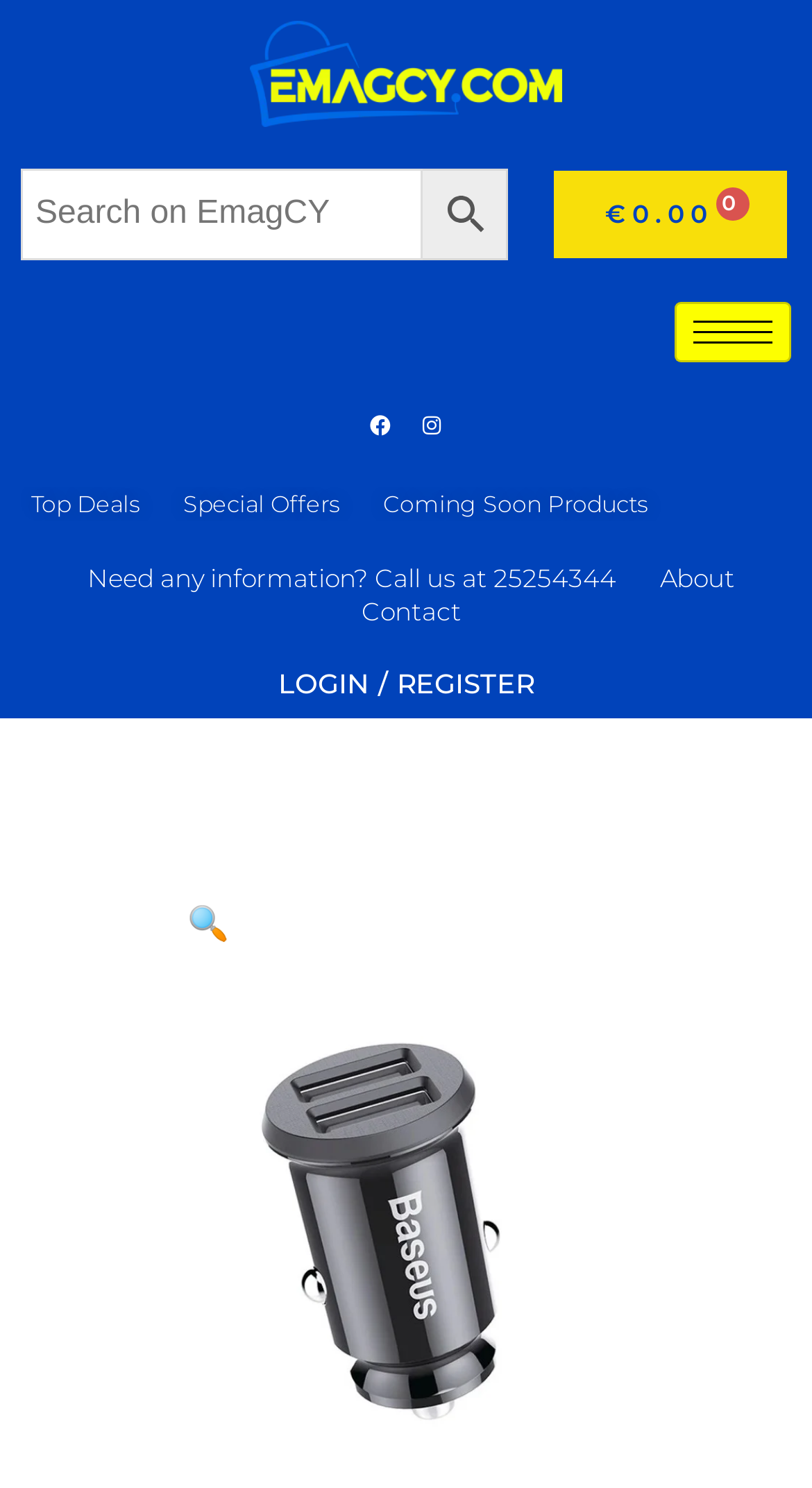Detail the various sections and features present on the webpage.

The webpage is about the Baseus CCALL-ML01 Grain Car Charger, a product available on EmagCY, a Cyprus Electronics Gadgets Store. At the top left, there is a link to the homepage, and next to it, a search bar with a searchbox and a magnifying glass icon. Below the search bar, there are several links to social media platforms, including Facebook and Instagram.

On the top right, there is a link to the shopping cart, which currently shows a balance of €0.00, and a hamburger icon button. Below these elements, there are several links to different sections of the website, including Top Deals, Special Offers, Coming Soon Products, and a contact phone number.

Further down, there is a heading that says "LOGIN / REGISTER" with a link to the login or registration page below it. On the right side of the page, there is a link with a magnifying glass icon, and below it, a link to the product page of the Baseus CCALL-ML01 Grain Car Charger, which is the main focus of the webpage. This link is accompanied by a large image of the product, which takes up most of the bottom half of the page.